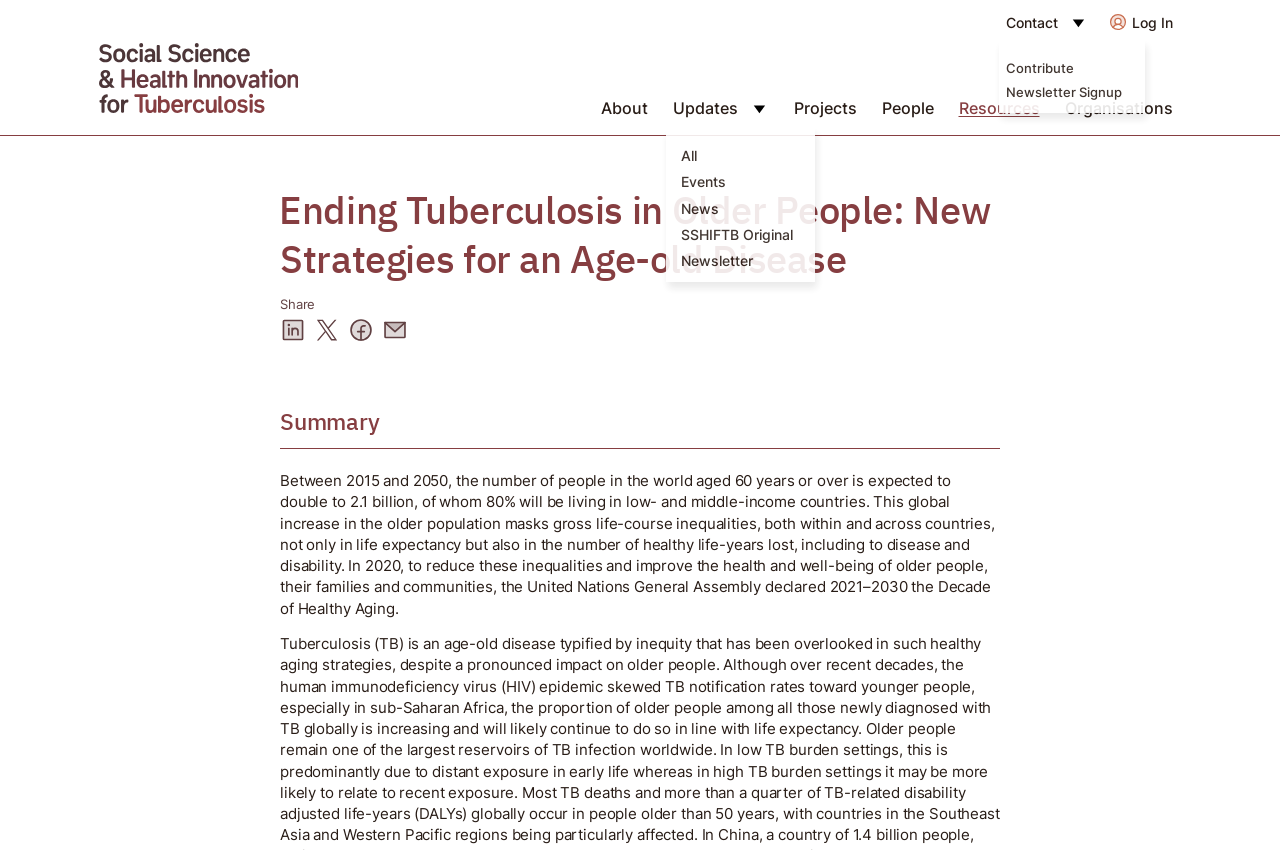Identify the bounding box coordinates of the specific part of the webpage to click to complete this instruction: "Click the Home link".

[0.077, 0.05, 0.233, 0.132]